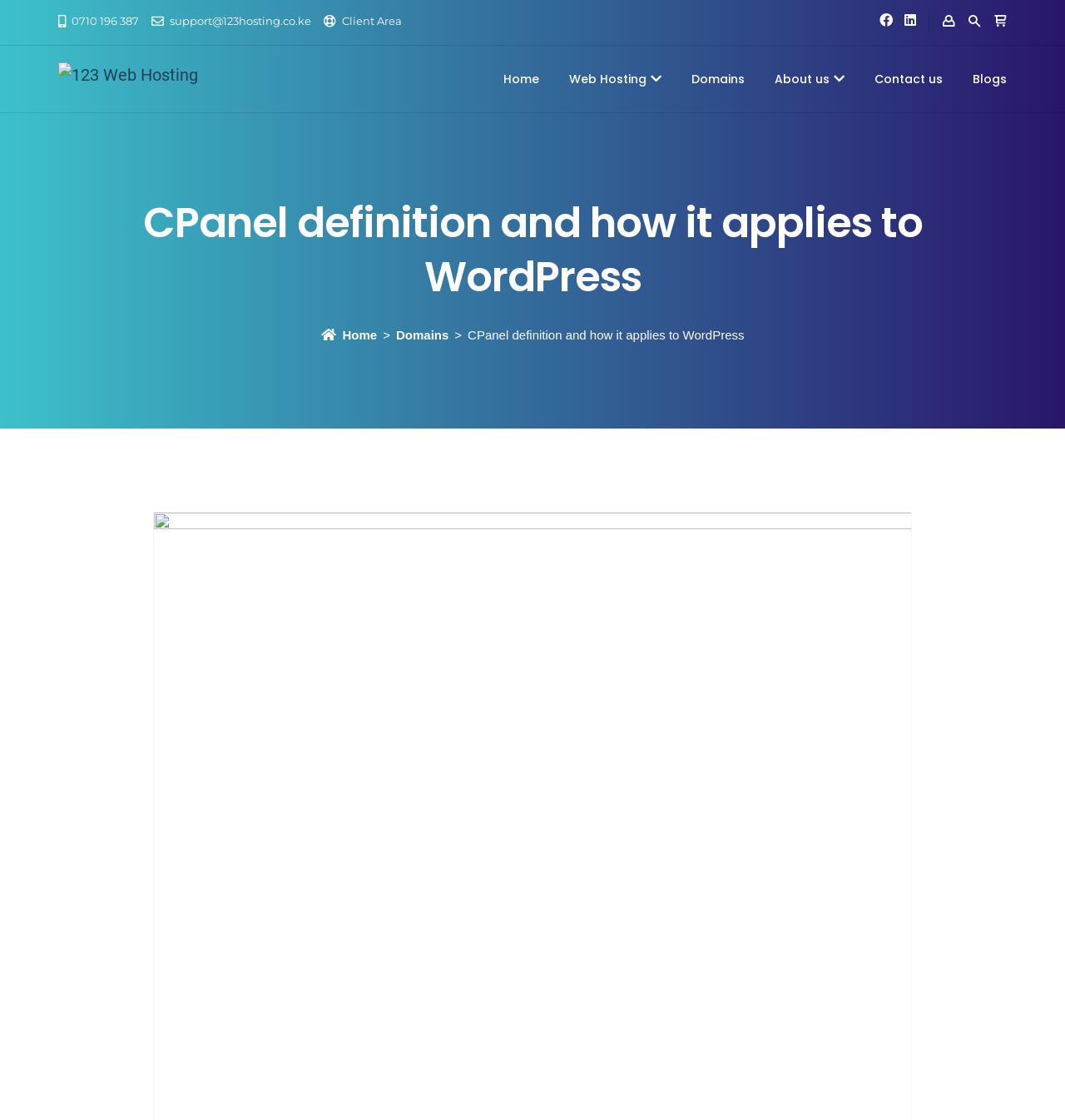Determine the bounding box for the HTML element described here: "Client Area". The coordinates should be given as [left, top, right, bottom] with each number being a float between 0 and 1.

[0.321, 0.013, 0.377, 0.025]